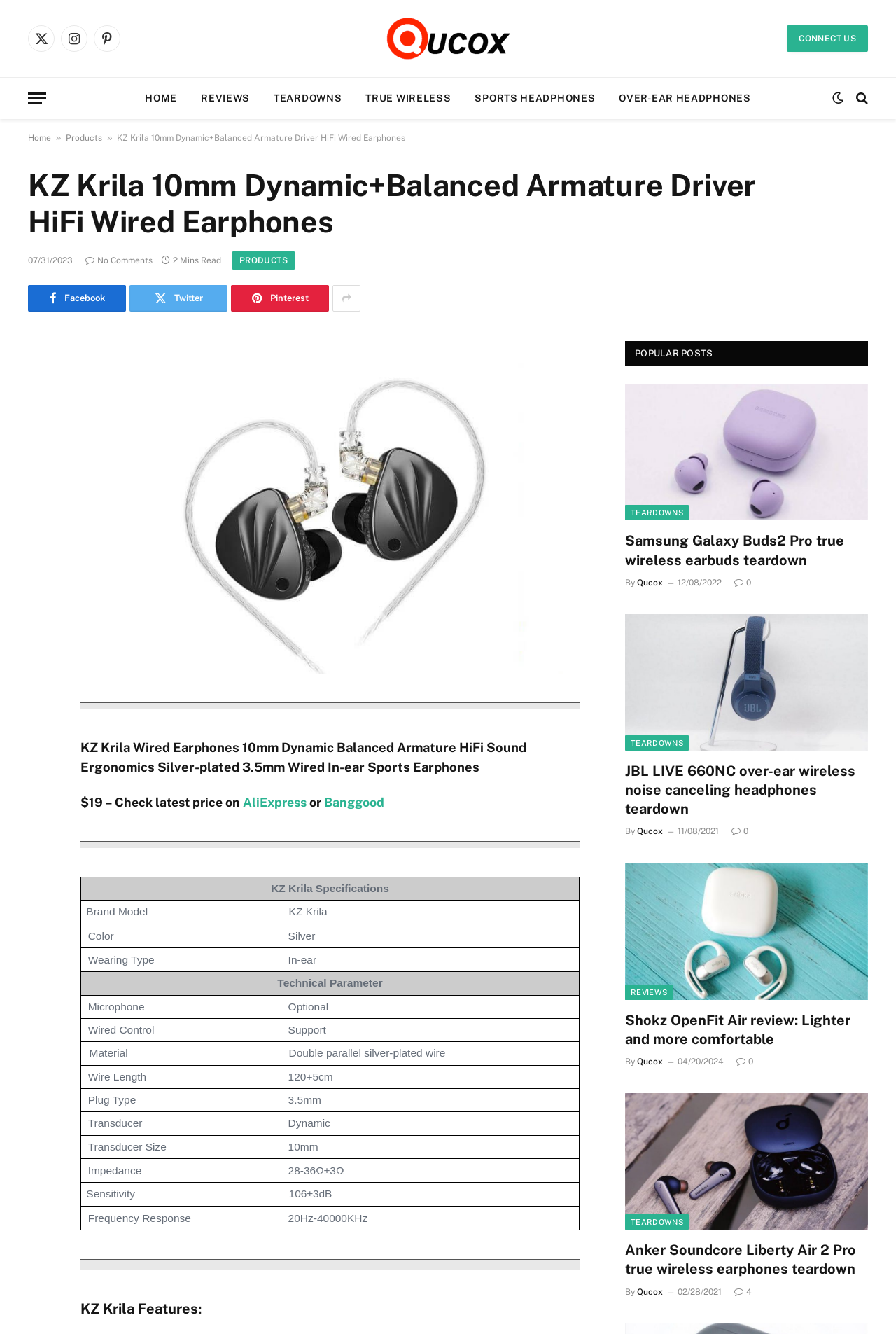Detail the features and information presented on the webpage.

This webpage is about the KZ Krila Wired Earphones, a product with 10mm dynamic and balanced armature drivers, HiFi sound, and ergonomic design. The page has a header section with links to social media platforms, a menu button, and a Qucox logo. Below the header, there are navigation links to different sections of the website, including Home, Reviews, Teardowns, True Wireless, Sports Headphones, and Over-Ear Headphones.

The main content of the page is divided into two sections. The left section has a heading with the product name, a brief description, and a "2 Mins Read" indicator. Below this, there are links to share the product on various social media platforms. The right section has a large image of the KZ Krila earphones.

Below the image, there is a horizontal separator, followed by a heading with the product name and a brief description, including the price of $19. There are links to check the latest price on AliExpress or Banggood.

The next section is a table with the product specifications, including brand model, color, wearing type, technical parameters, microphone, wired control, material, wire length, plug type, and transducer. Each row in the table has two columns, with the specification name on the left and the corresponding value on the right.

At the top-right corner of the page, there are links to connect with the website, including Twitter, Instagram, Pinterest, and Facebook. There is also a "No Comments" link and a timestamp indicating when the product was posted.